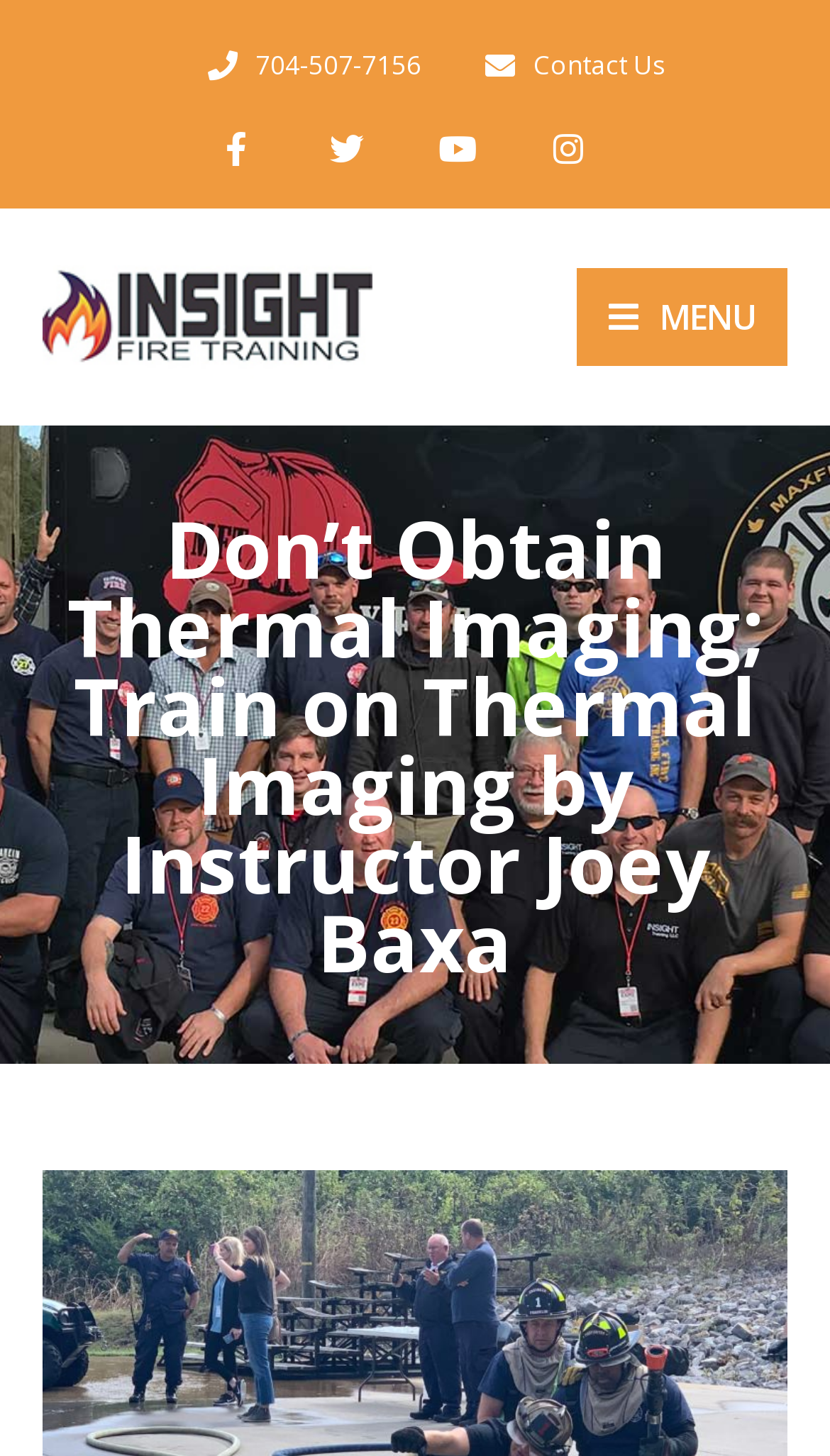Can you find and generate the webpage's heading?

Don’t Obtain Thermal Imaging; Train on Thermal Imaging by Instructor Joey Baxa